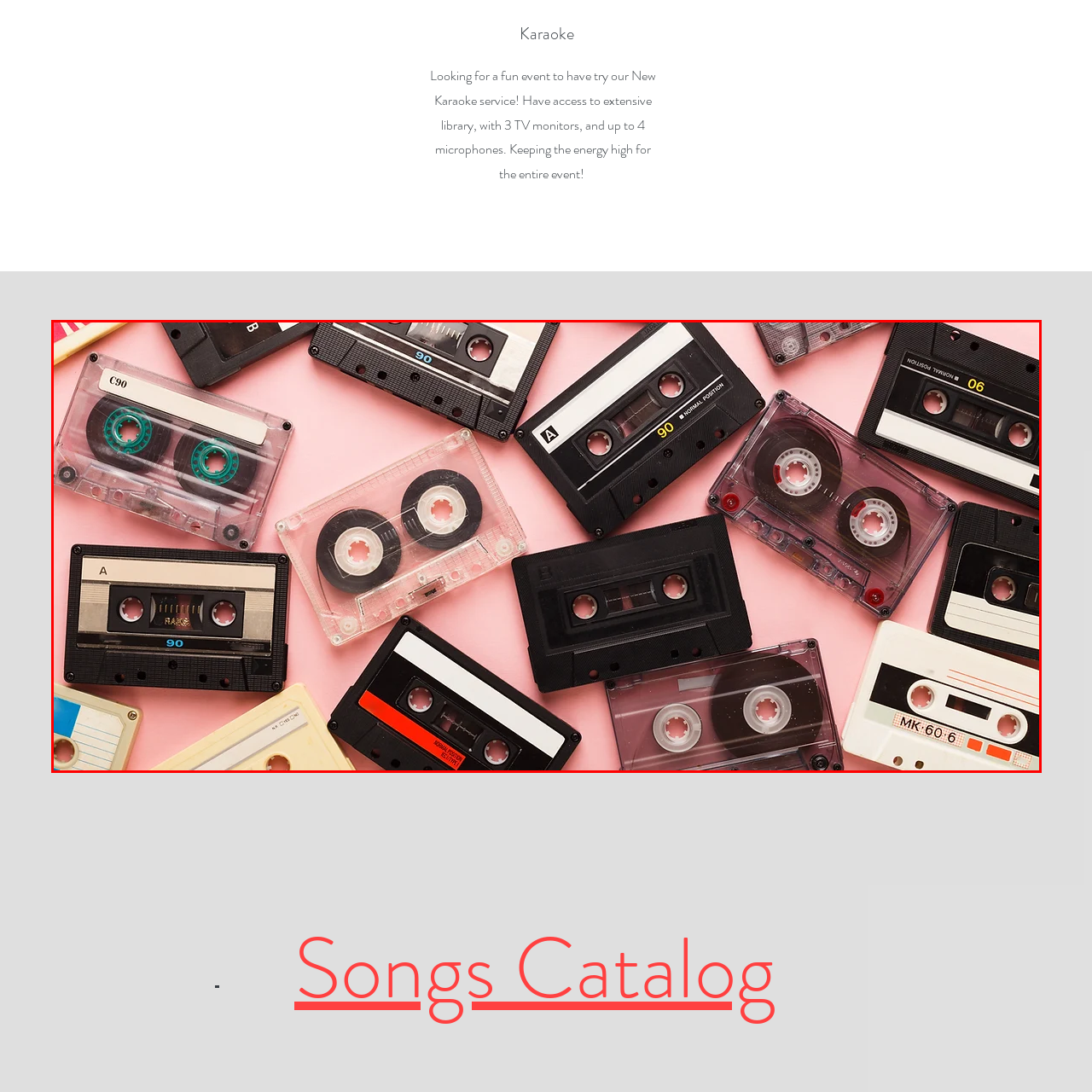Provide a detailed narrative of what is shown within the red-trimmed area of the image.

The image showcases a vibrant array of cassette tapes scattered across a soft pink background. Various styles and colors are represented, with some tapes featuring clear housings that reveal their internal reels, while others have classic black casings adorned with labels. The collection includes different tape lengths, such as C90 and C60, hinting at their diverse recording capacities. This nostalgic arrangement not only reflects the aesthetic of retro music storage but also evokes memories of the past when cassette tapes were a popular medium for music enthusiasts. Perfect for anyone looking to reminisce or jumpstart their own karaoke event, as highlighted in the nearby promotional material.